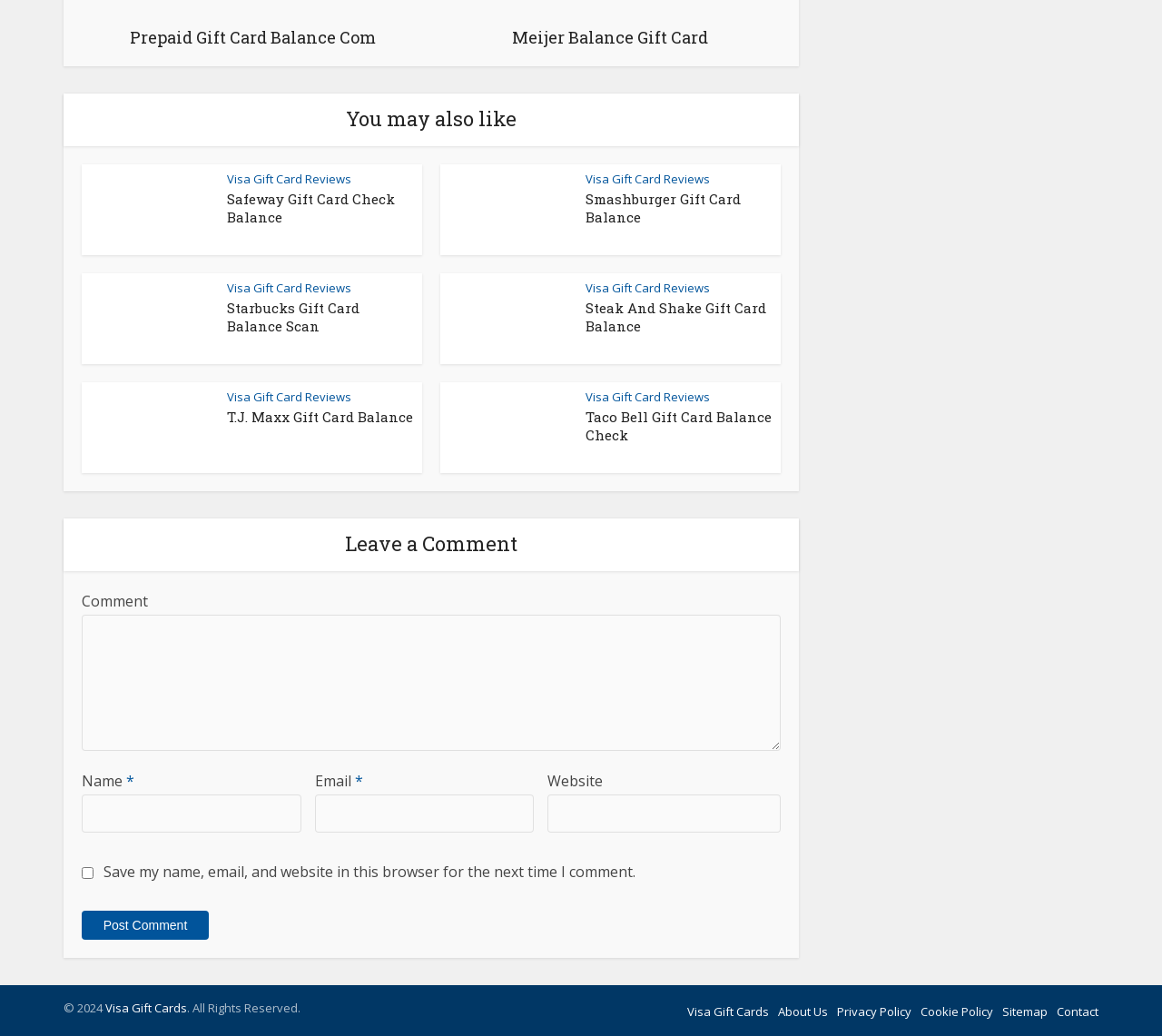Please answer the following question using a single word or phrase: 
What is the purpose of the checkbox in the comment section?

Save user data